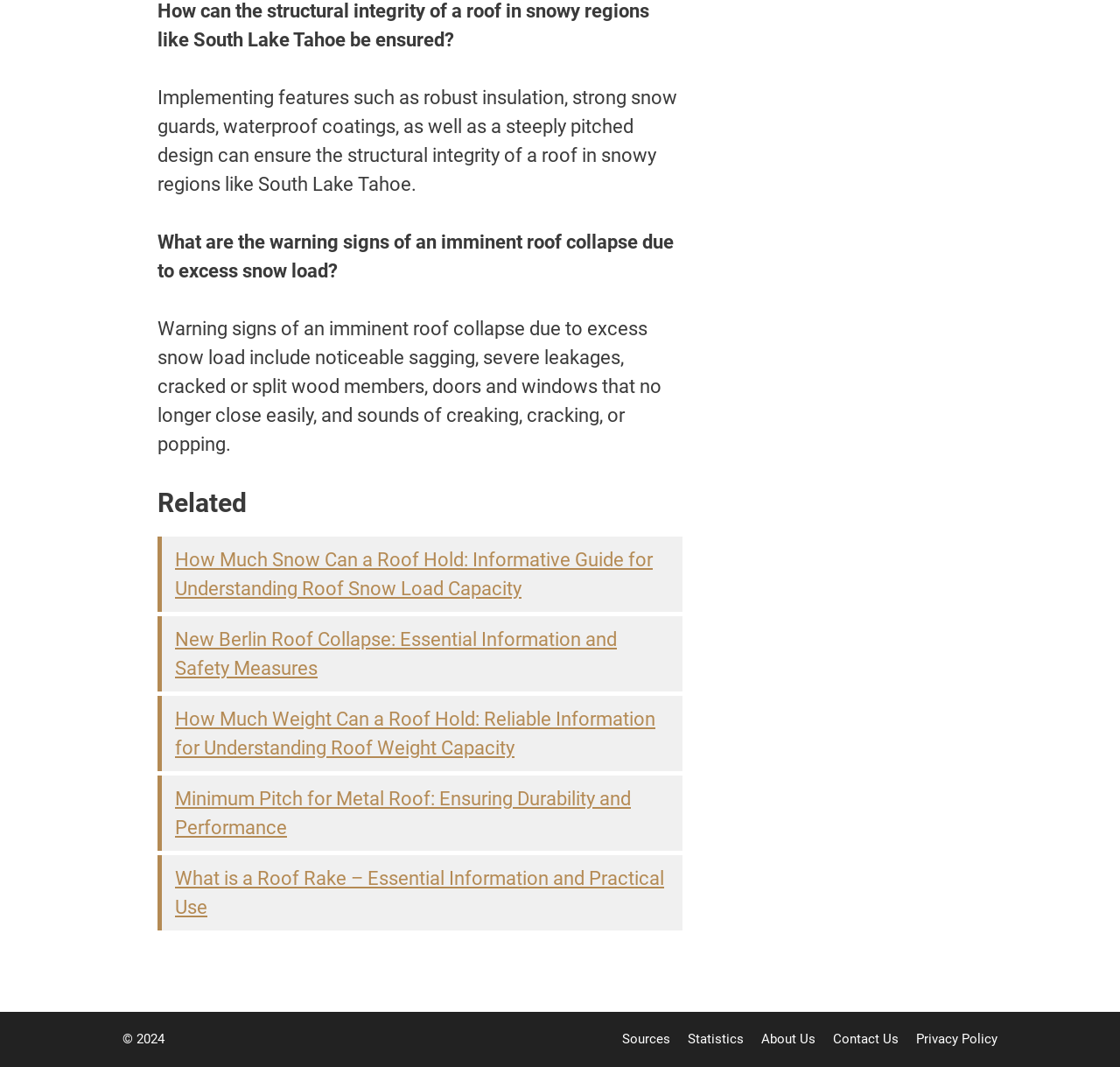What are the warning signs of an imminent roof collapse?
Answer briefly with a single word or phrase based on the image.

Sagging, severe leakages, cracked wood, doors/windows not closing easily, creaking sounds